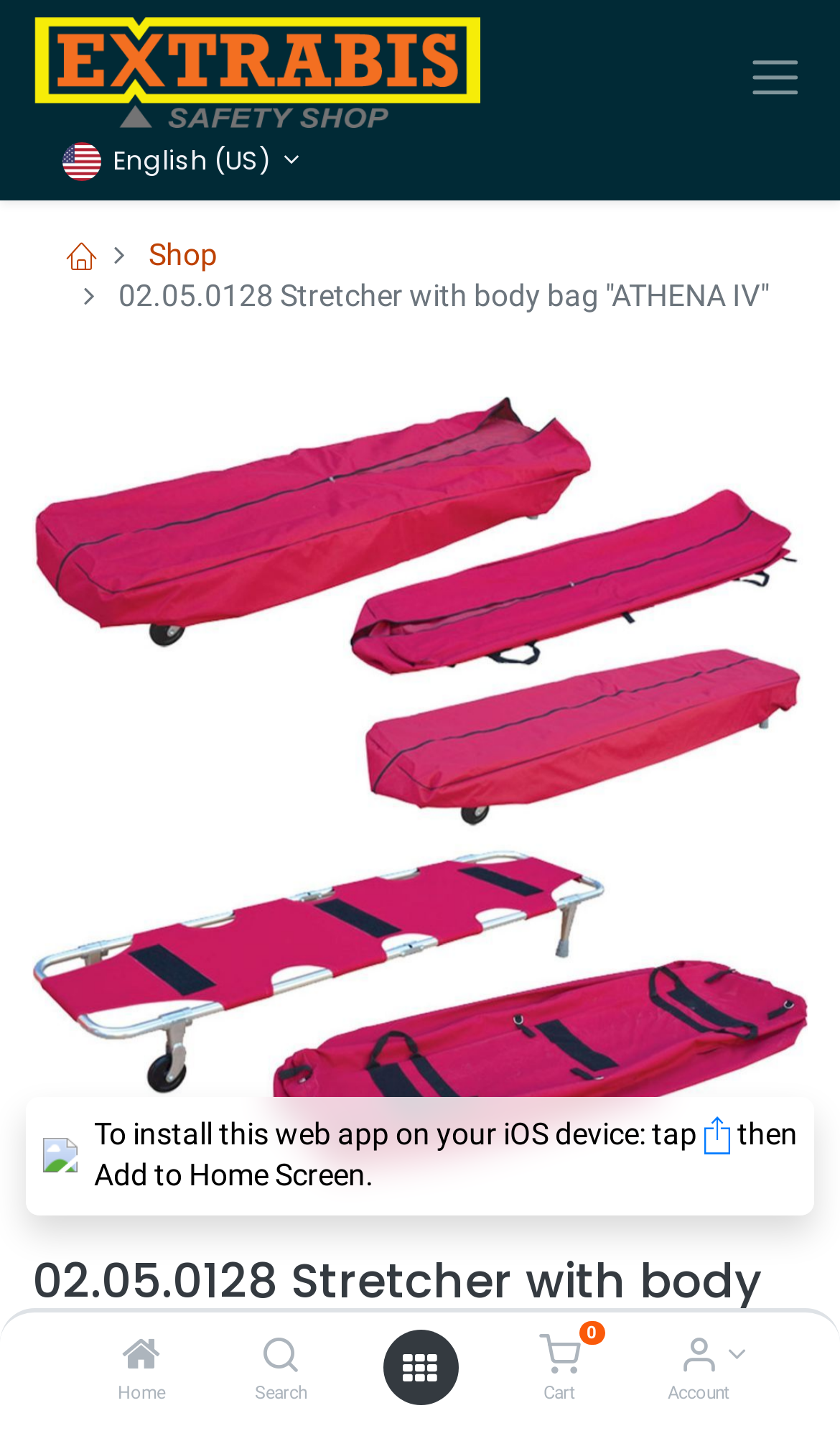Generate a comprehensive caption for the webpage you are viewing.

This webpage is about a product, specifically an aluminum stretcher with wheels and a body bag, called "ATHENA IV". The page has a navigation menu at the top, with links to "Home", "Search", "Open menu", "Cart", and "Account Info". The "Cart" link has a superscript icon next to it. On the top left, there is a logo of "Safety Shop" with an image and a link to the logo.

Below the navigation menu, there is a button on the top right corner, and a language selection button next to it, which is currently set to "English (US)". There is also a small image of a flag next to the language selection button.

The main content of the page is a product description, with a heading that reads "02.05.0128 Stretcher with body bag 'ATHENA IV'". Below the heading, there is a large image of the product, which takes up most of the page. The image is of the stretcher with the body bag folded lengthwise.

At the bottom of the page, there is a section with instructions on how to install the web app on an iOS device, with a static text and two images.